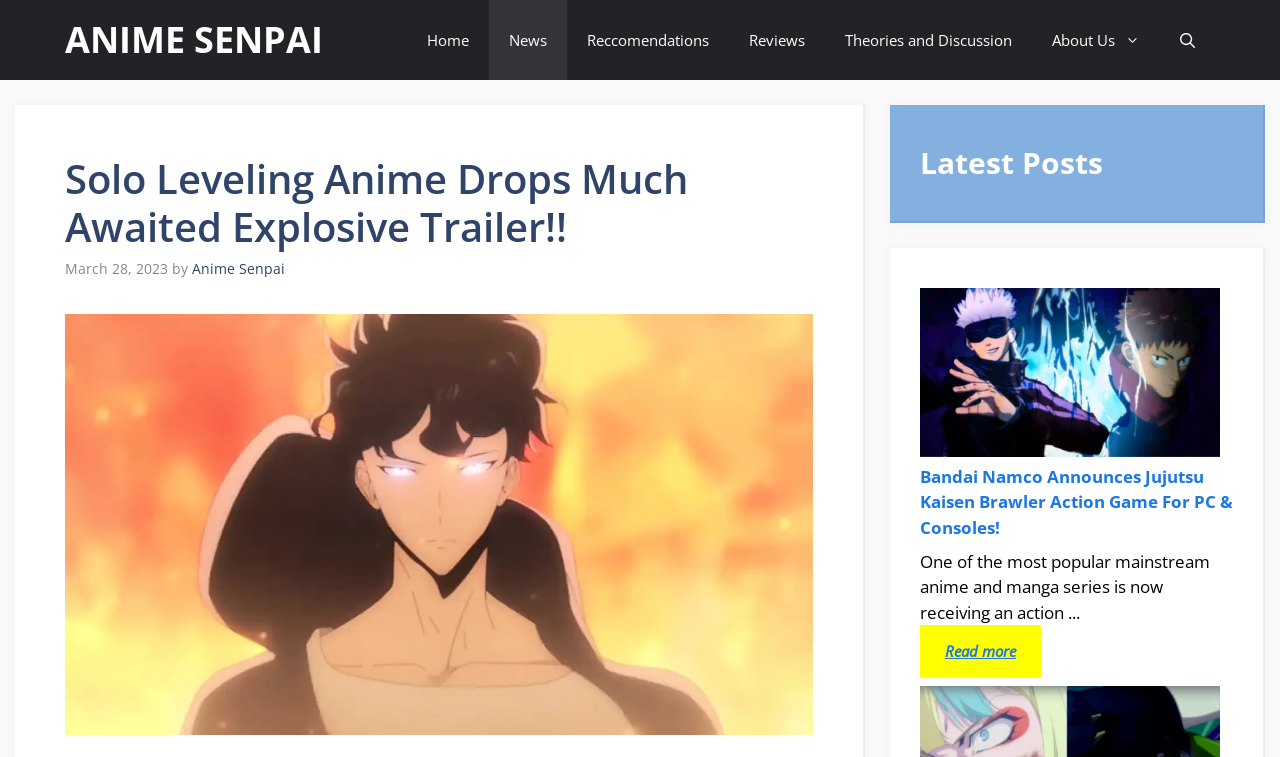Provide a thorough description of this webpage.

The webpage is about anime news and updates. At the top, there is a navigation bar with links to different sections of the website, including "Home", "News", "Recommendations", "Reviews", "Theories and Discussion", and "About Us". On the top right, there is a search bar link.

Below the navigation bar, there is a main content section with a heading that reads "Solo Leveling Anime Drops Much Awaited Explosive Trailer!!". This section also includes a time stamp indicating that the article was posted on March 28, 2023, and the author's name, "Anime Senpai". There is a large image of Solo Leveling Anime's character, Sung Jin Woo, taking up most of the width of the page.

To the right of the main content section, there is a complementary section with a heading that reads "Latest Posts". This section features a smaller image of Jujutsu Kaisen Cursed Clash Game, a link to an article about a new game announcement, and a brief summary of the article. There is also a "Read more" link at the bottom of this section.

Overall, the webpage appears to be a news article about the Solo Leveling anime's new trailer, with a sidebar featuring other recent posts on the website.